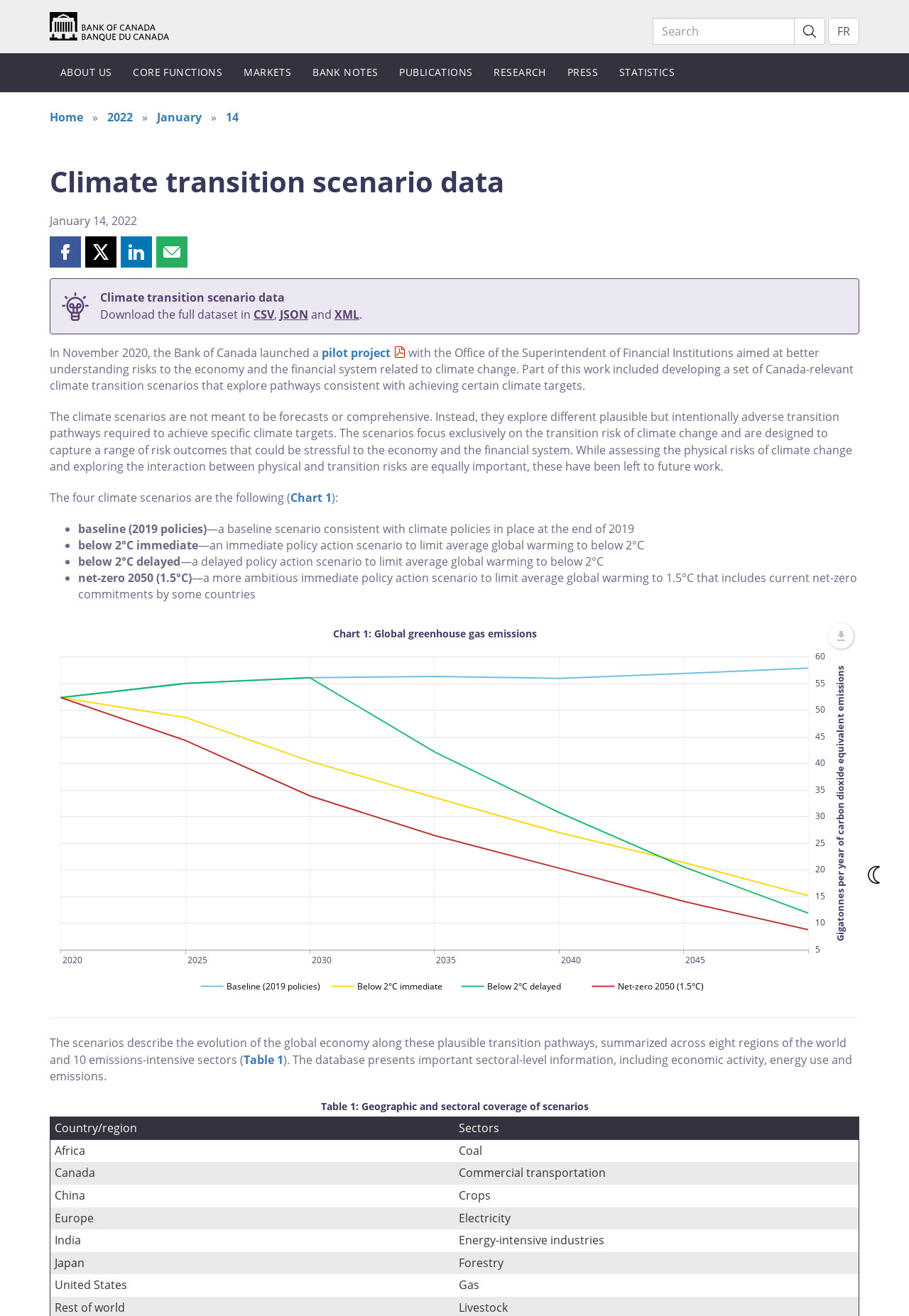What is the purpose of the climate transition scenarios?
Please answer the question with as much detail as possible using the screenshot.

According to the webpage, the climate transition scenarios are designed to explore different plausible but intentionally adverse transition pathways required to achieve specific climate targets, and to capture a range of risk outcomes that could be stressful to the economy and the financial system.